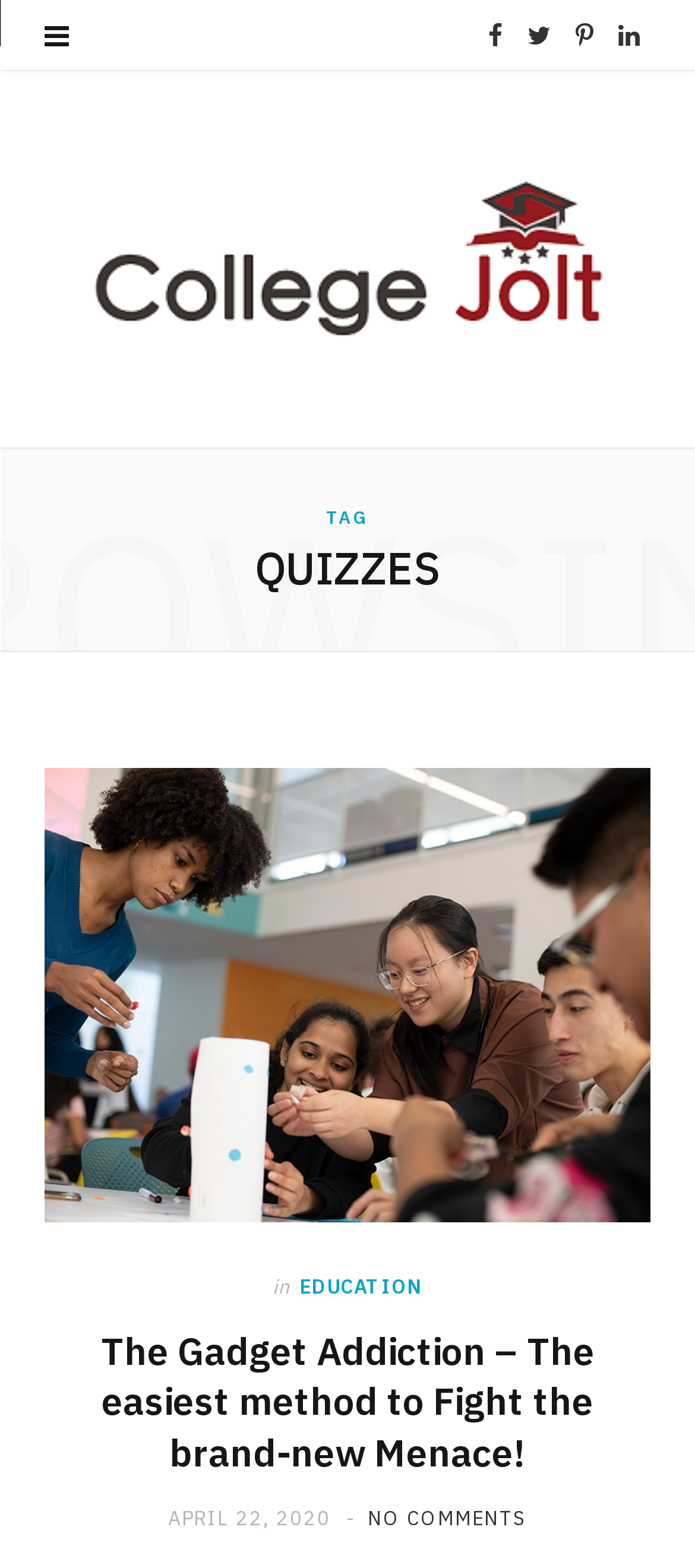Determine the bounding box coordinates for the HTML element mentioned in the following description: "April 22, 2020". The coordinates should be a list of four floats ranging from 0 to 1, represented as [left, top, right, bottom].

[0.242, 0.96, 0.485, 0.976]